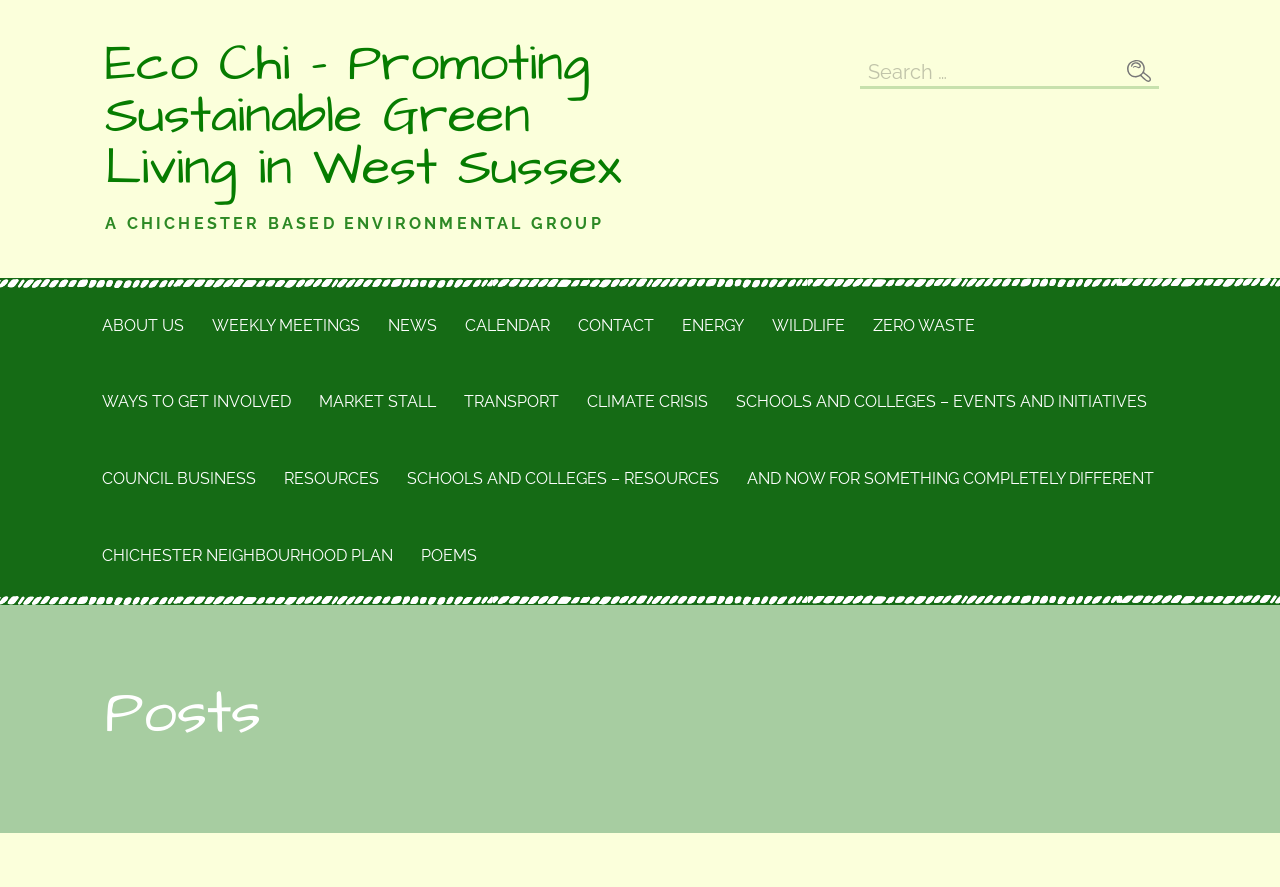Find the bounding box coordinates of the area that needs to be clicked in order to achieve the following instruction: "Learn about Eco Chi". The coordinates should be specified as four float numbers between 0 and 1, i.e., [left, top, right, bottom].

[0.082, 0.032, 0.485, 0.23]